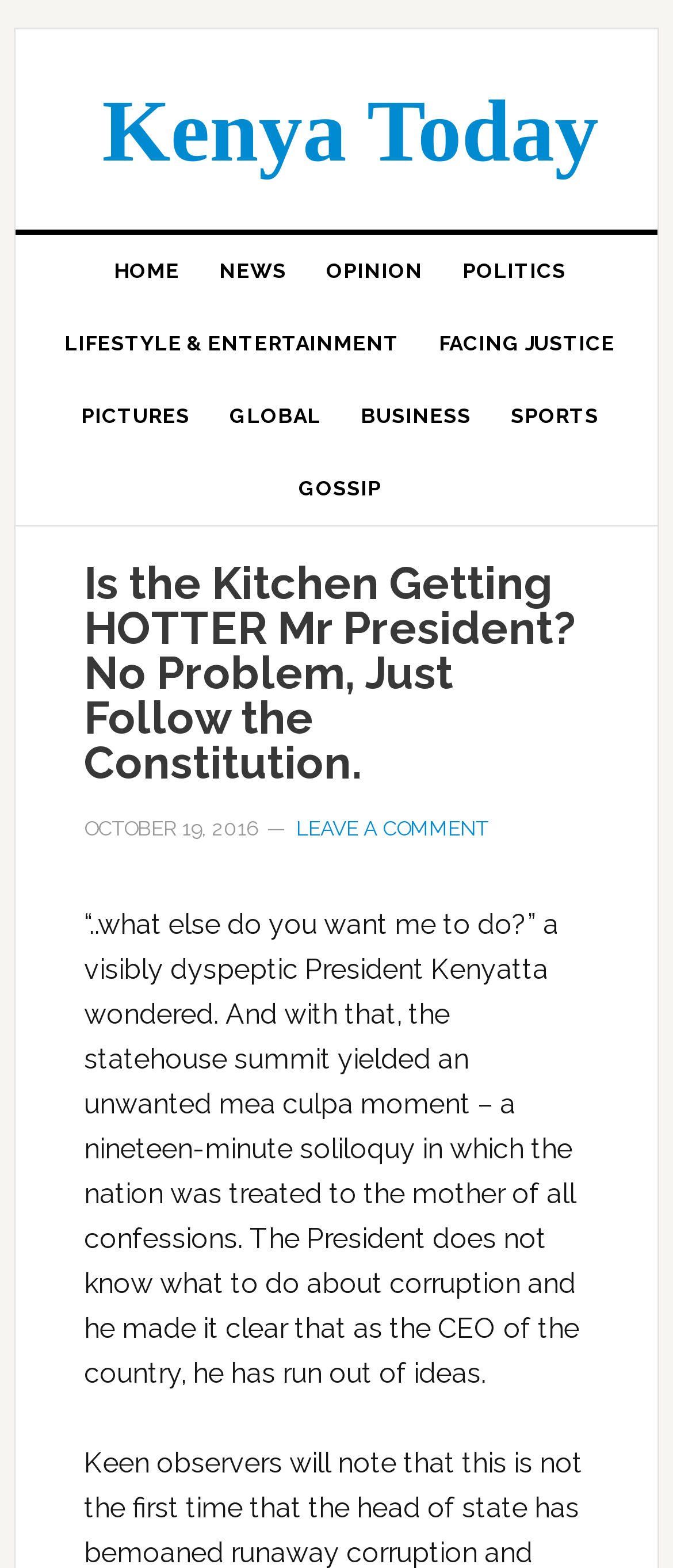Determine the primary headline of the webpage.

Is the Kitchen Getting HOTTER Mr President? No Problem, Just Follow the Constitution.